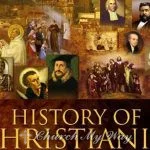What is the background of the image?
Using the image as a reference, deliver a detailed and thorough answer to the question.

The background of the image is described as 'rich and textured', which implies that it is visually appealing and has a lot of depth. The caption also suggests that the background likely depicts historical scenes relevant to the Christian narrative.